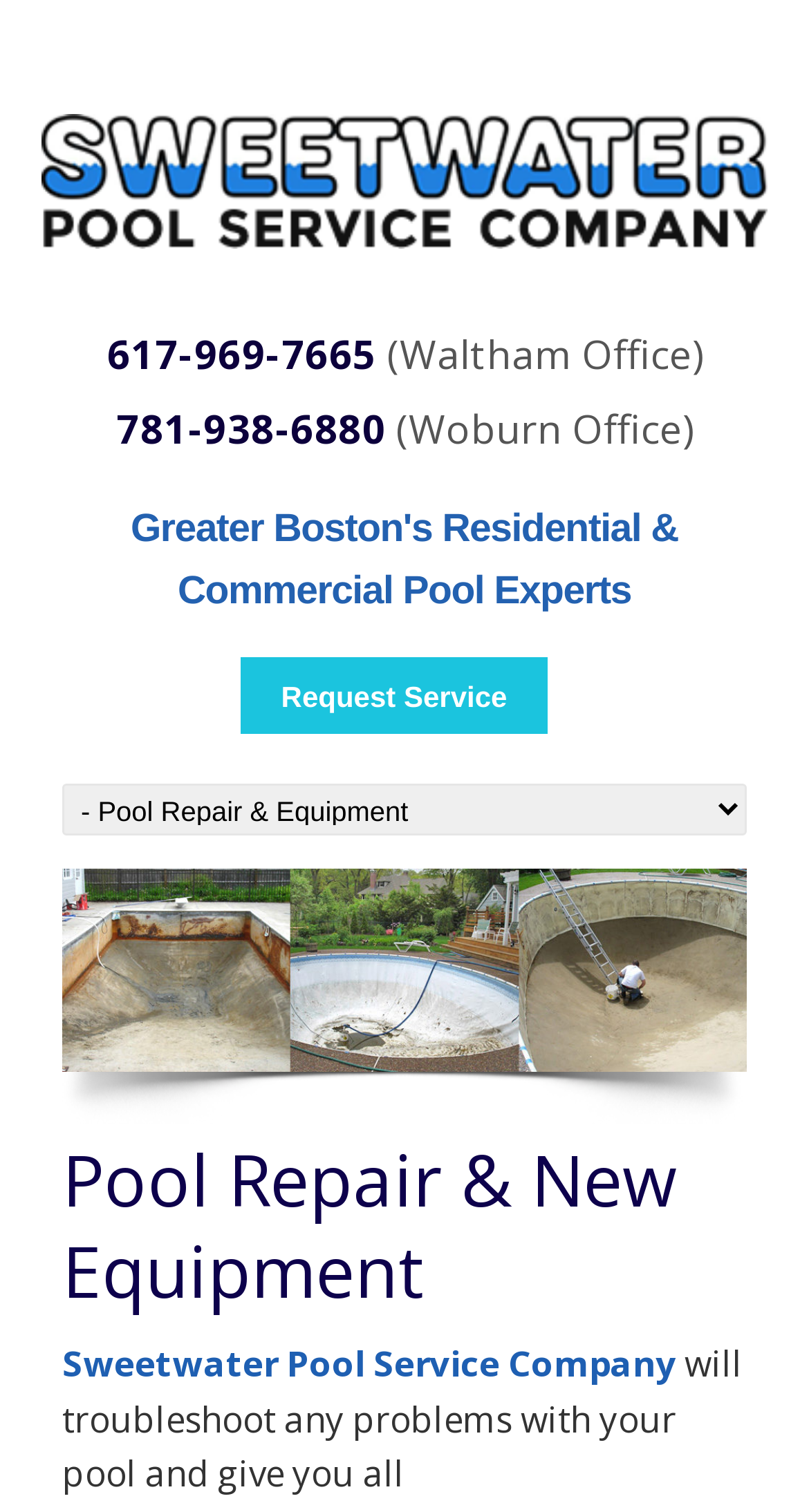Give a one-word or one-phrase response to the question: 
What is the purpose of the combobox?

Has a popup menu